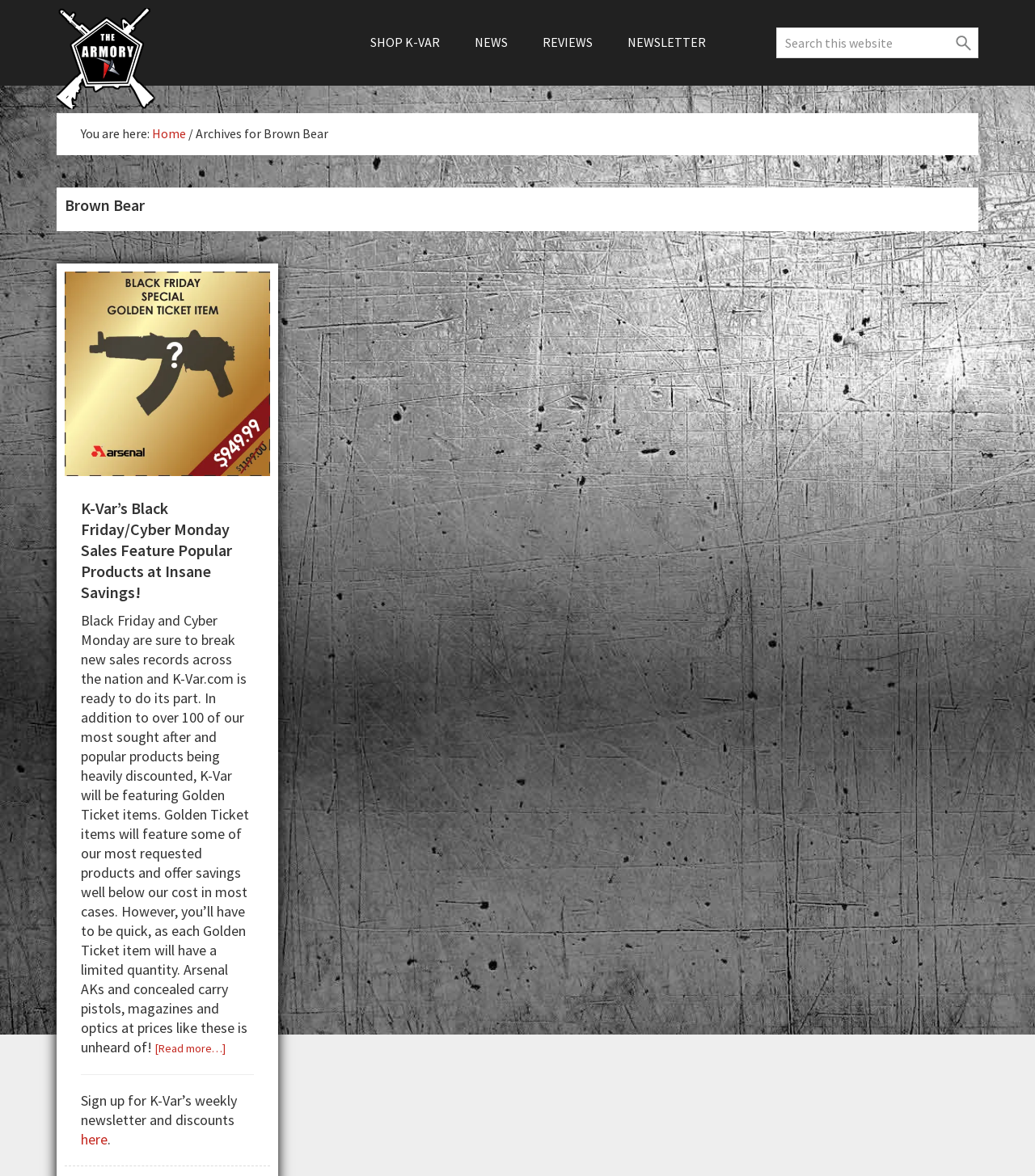What is the name of the website?
We need a detailed and exhaustive answer to the question. Please elaborate.

I determined the answer by looking at the link element with the text 'The K-Var Armory' which is likely to be the website's name.